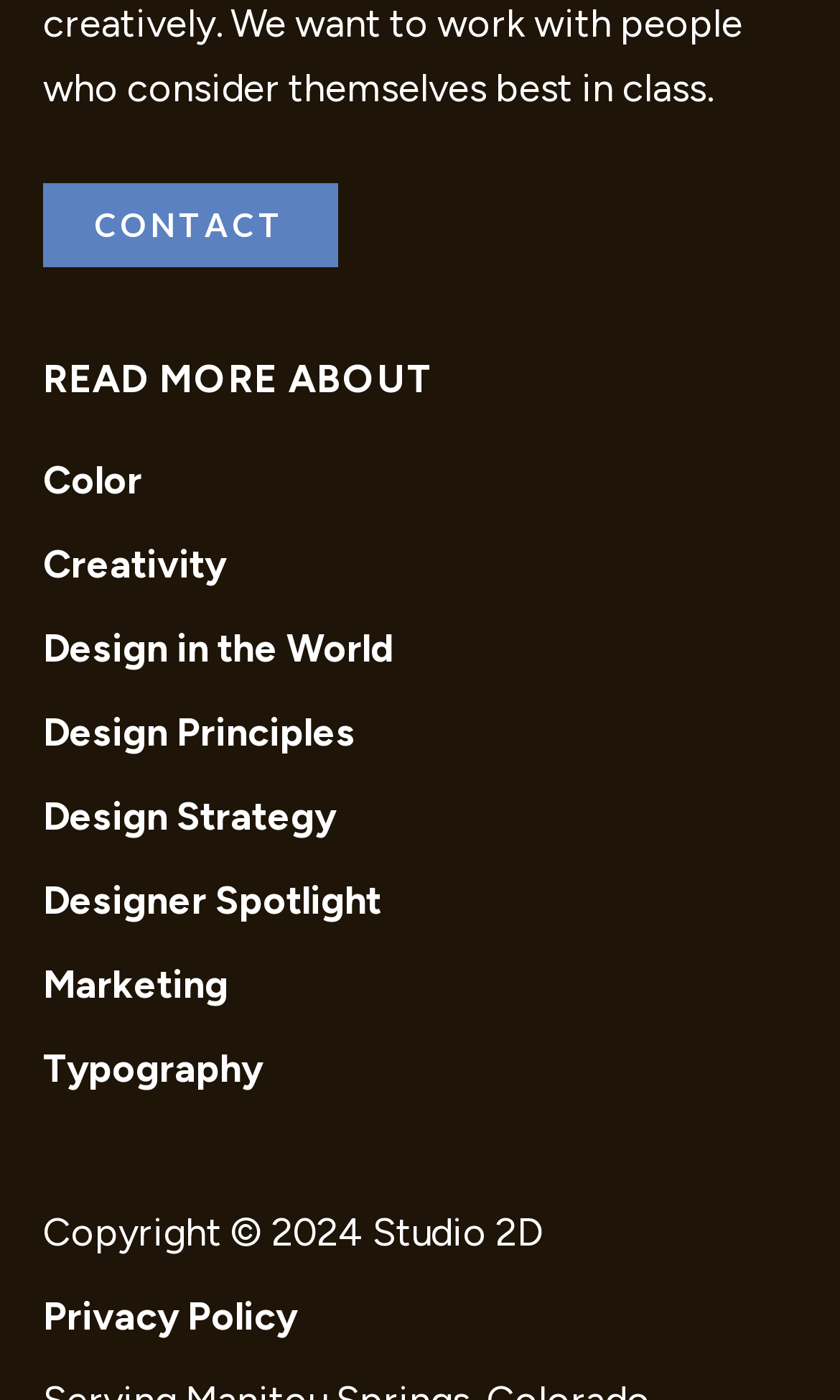Use one word or a short phrase to answer the question provided: 
What is the last link on the webpage?

Privacy Policy